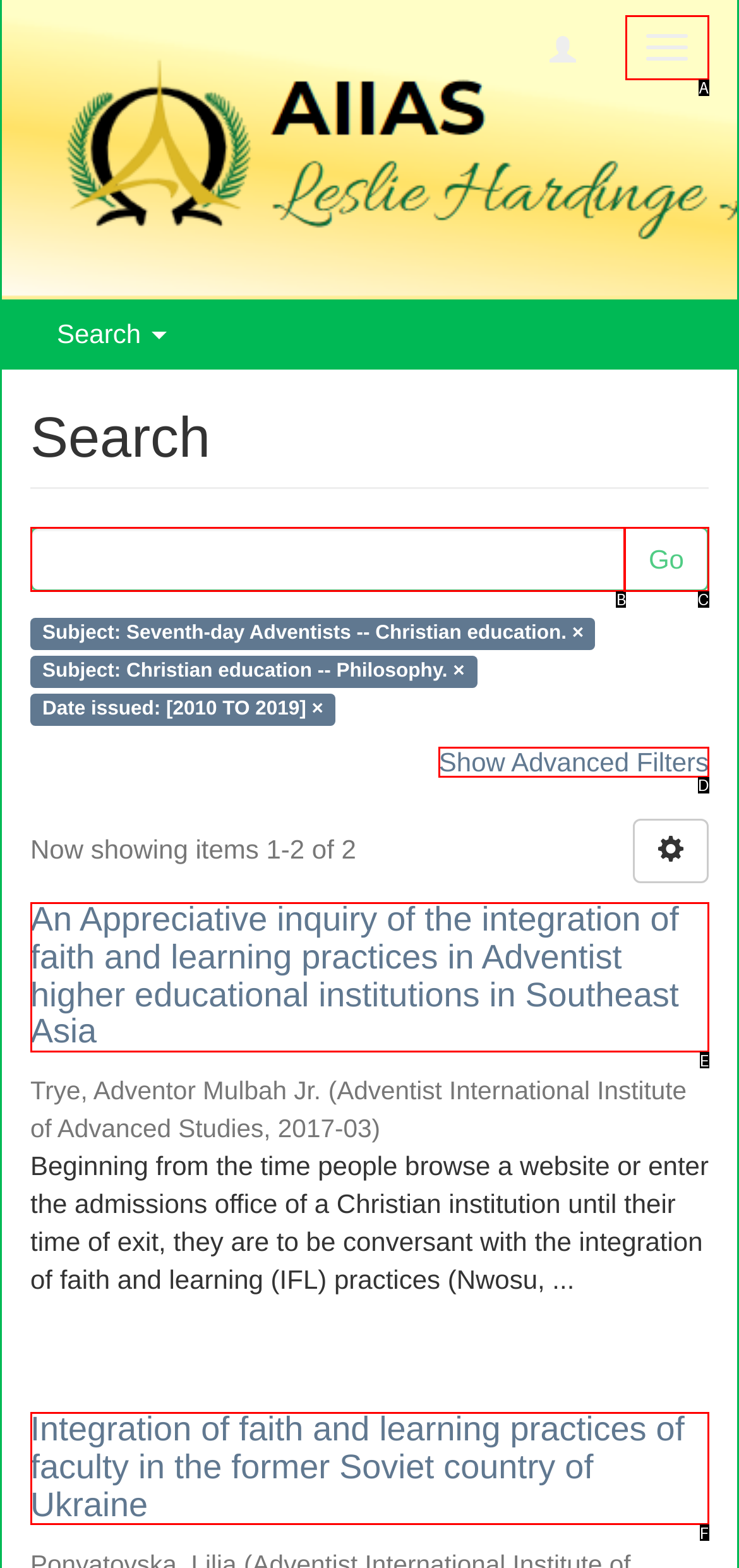Identify the letter corresponding to the UI element that matches this description: Toggle navigation
Answer using only the letter from the provided options.

A